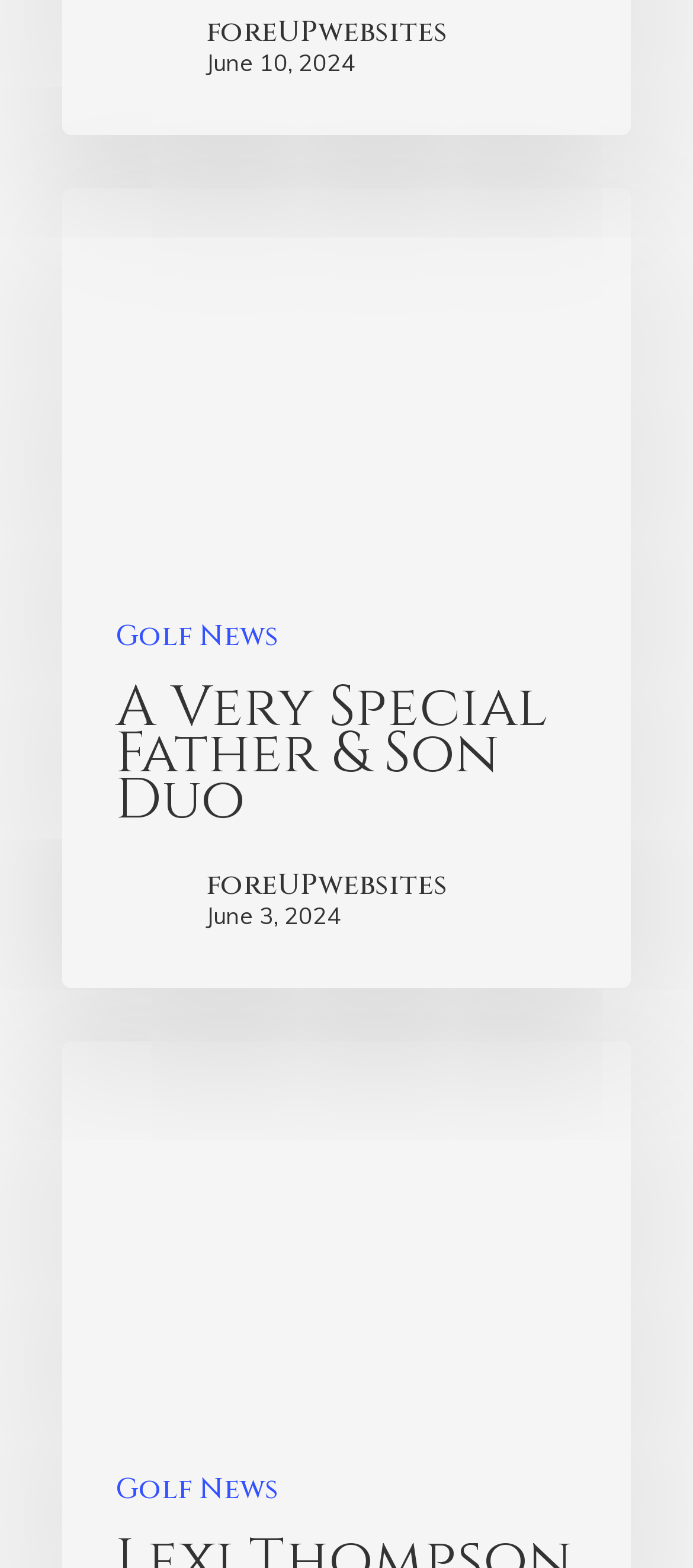How many images are present on the webpage?
Answer the question with just one word or phrase using the image.

2